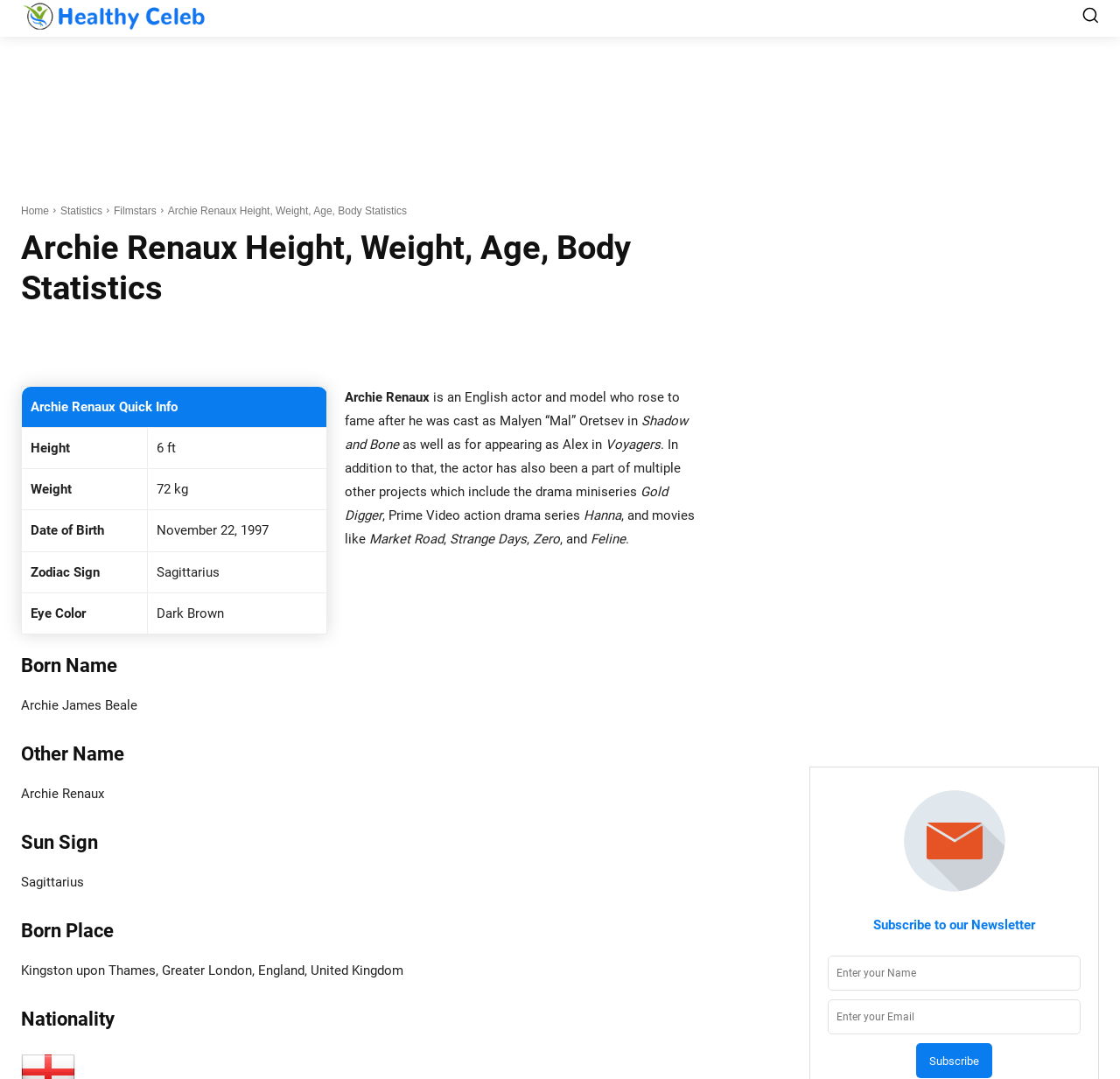Kindly provide the bounding box coordinates of the section you need to click on to fulfill the given instruction: "Subscribe to the newsletter".

[0.818, 0.967, 0.886, 0.999]